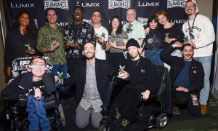Provide a short answer using a single word or phrase for the following question: 
What is emphasized in the film industry through this gathering?

Inclusivity